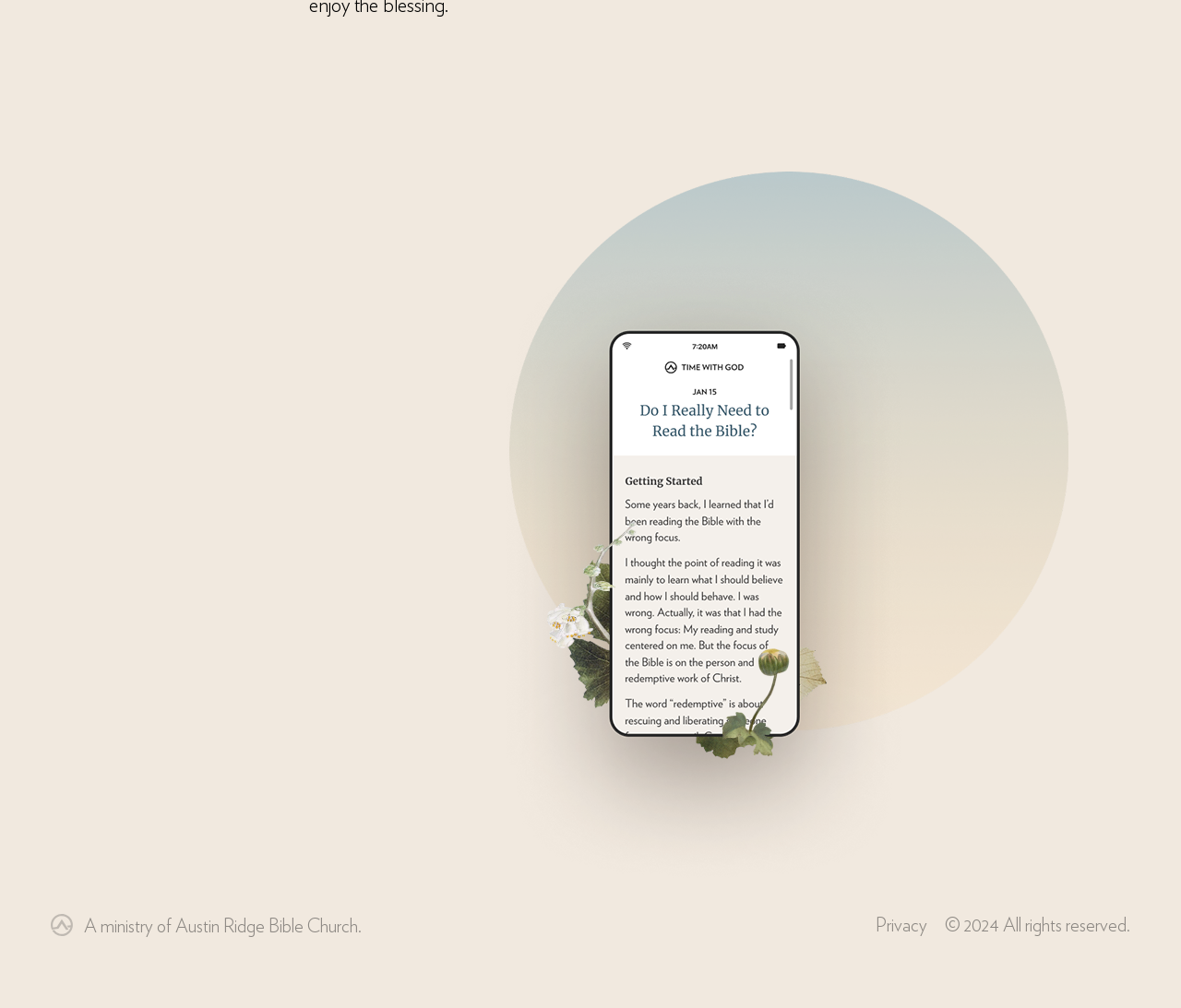Determine the bounding box for the UI element described here: "Privacy".

[0.741, 0.909, 0.785, 0.927]